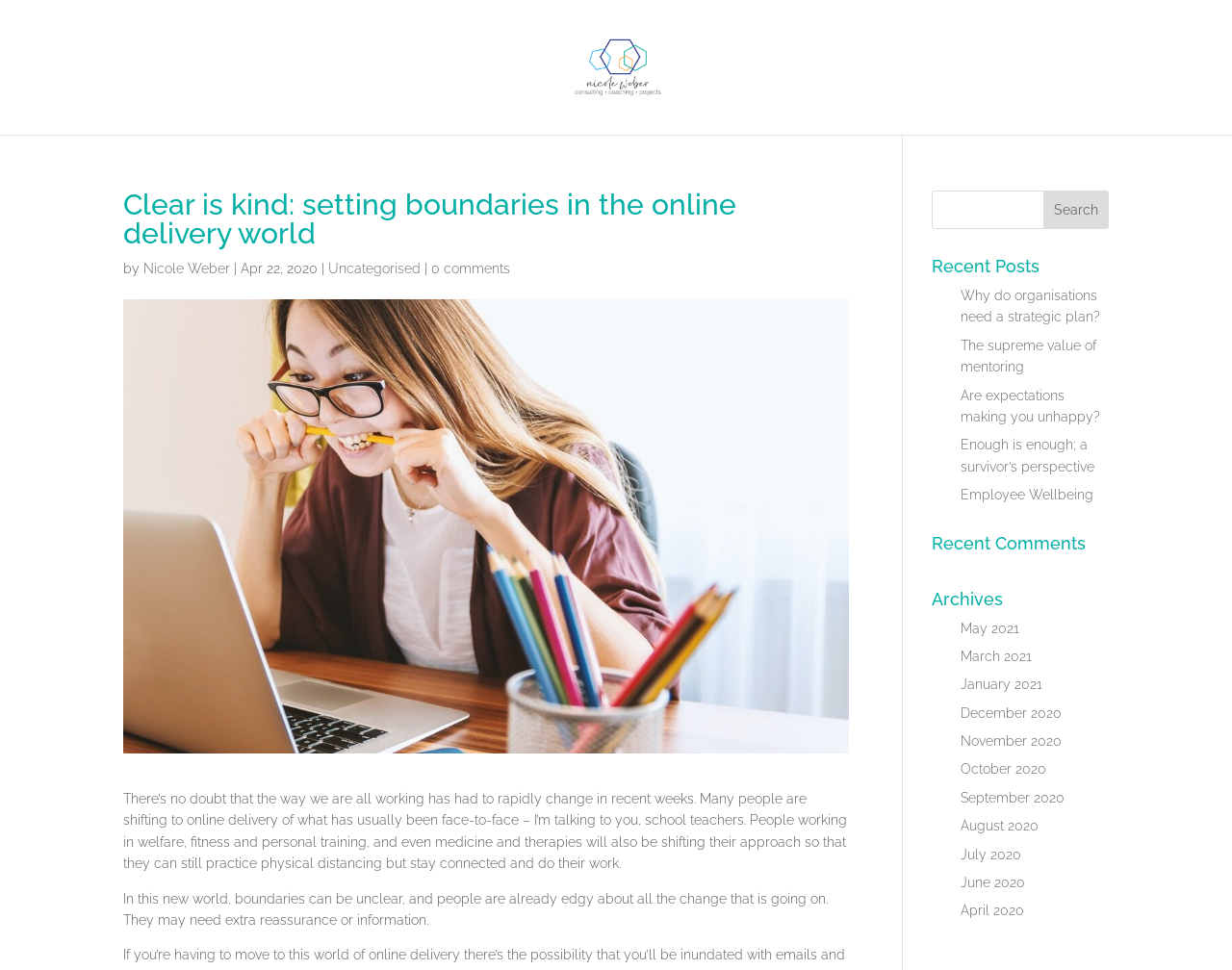Identify the bounding box coordinates of the element that should be clicked to fulfill this task: "Explore archives from April 2020". The coordinates should be provided as four float numbers between 0 and 1, i.e., [left, top, right, bottom].

[0.78, 0.931, 0.831, 0.947]